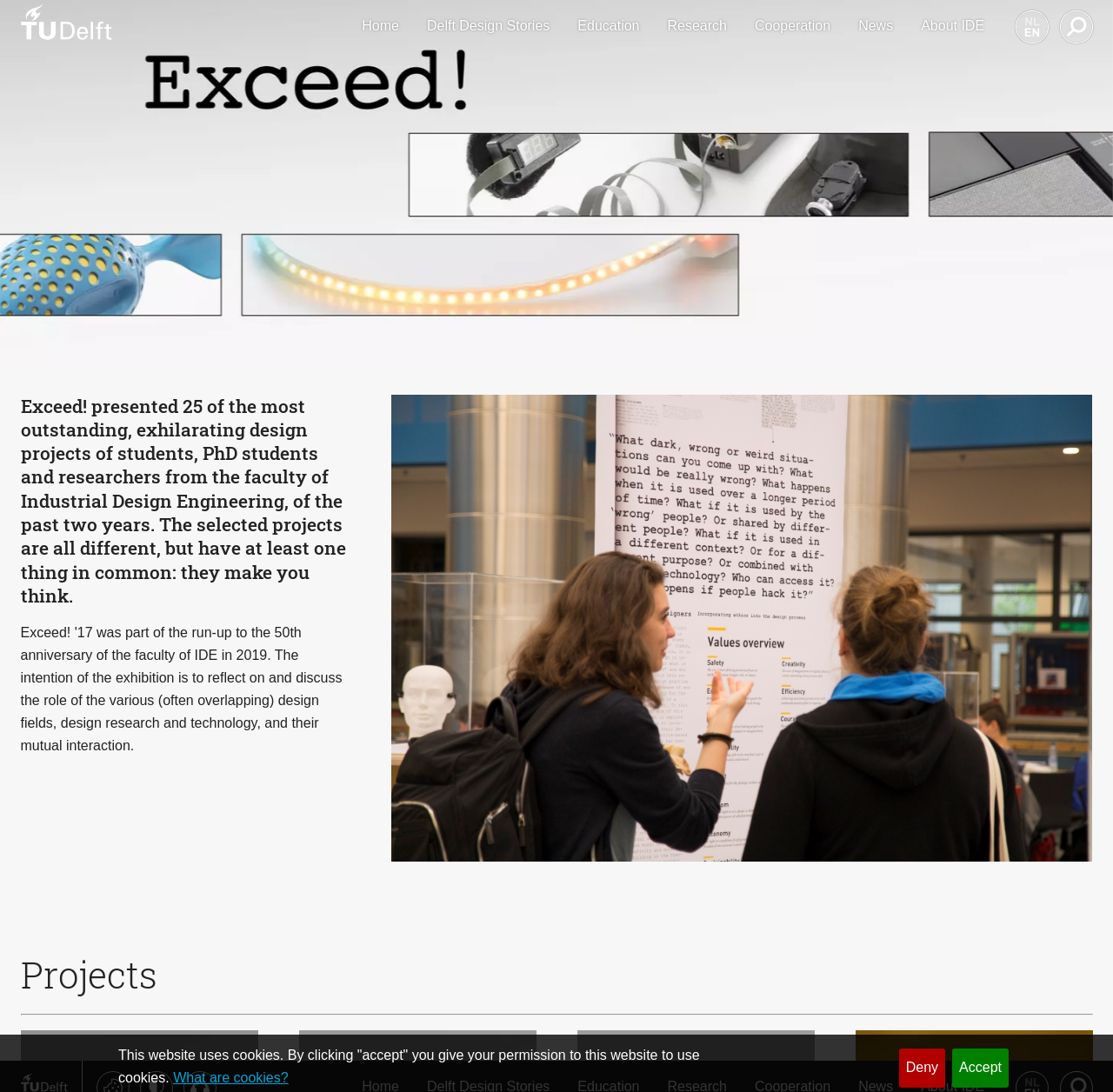Please identify the coordinates of the bounding box that should be clicked to fulfill this instruction: "Go to TU Delft homepage".

[0.018, 0.0, 0.1, 0.048]